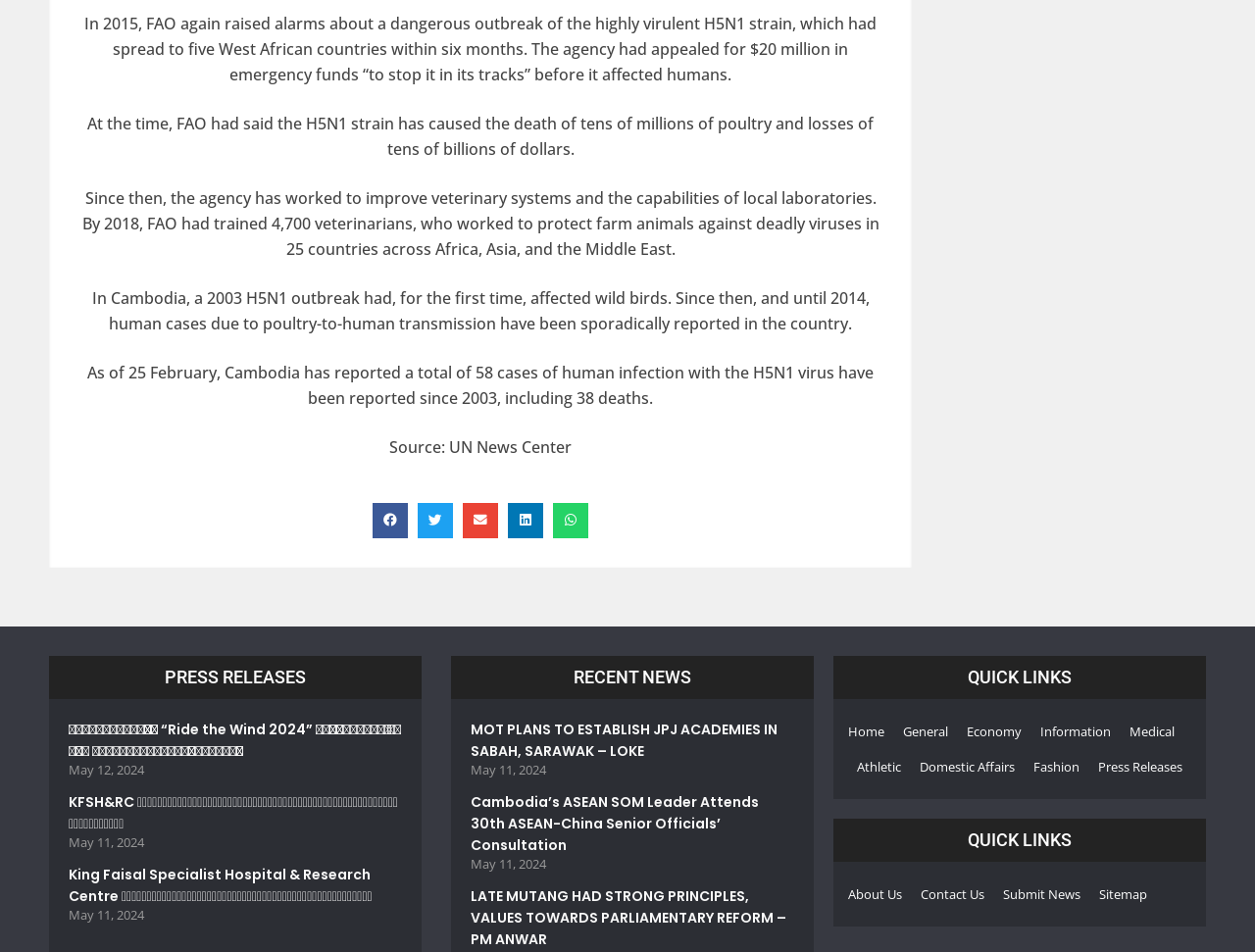Specify the bounding box coordinates of the element's region that should be clicked to achieve the following instruction: "Read the article about Ride the Wind 2024". The bounding box coordinates consist of four float numbers between 0 and 1, in the format [left, top, right, bottom].

[0.055, 0.756, 0.32, 0.799]